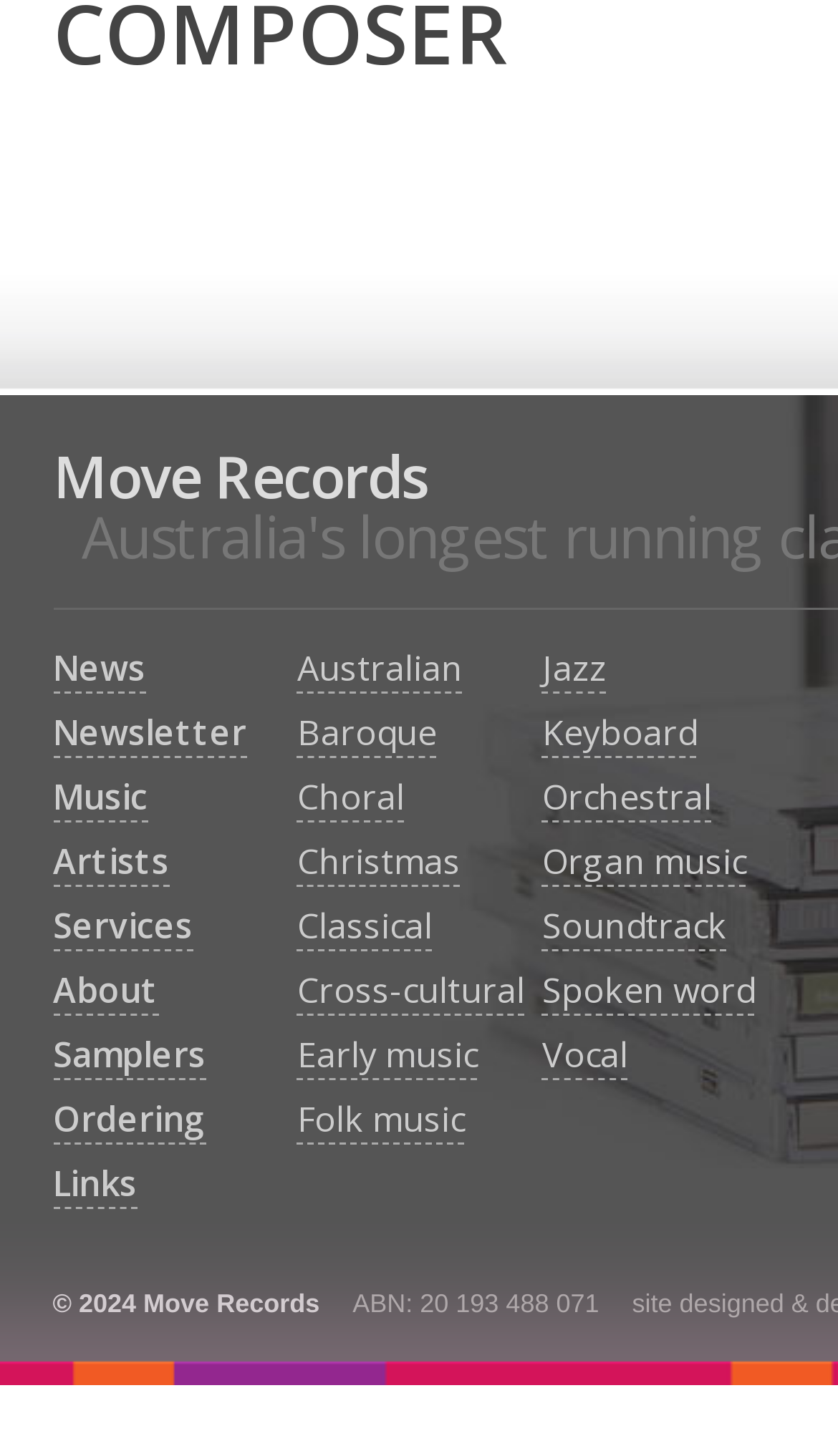Locate the UI element described as follows: "Music". Return the bounding box coordinates as four float numbers between 0 and 1 in the order [left, top, right, bottom].

[0.063, 0.532, 0.176, 0.566]